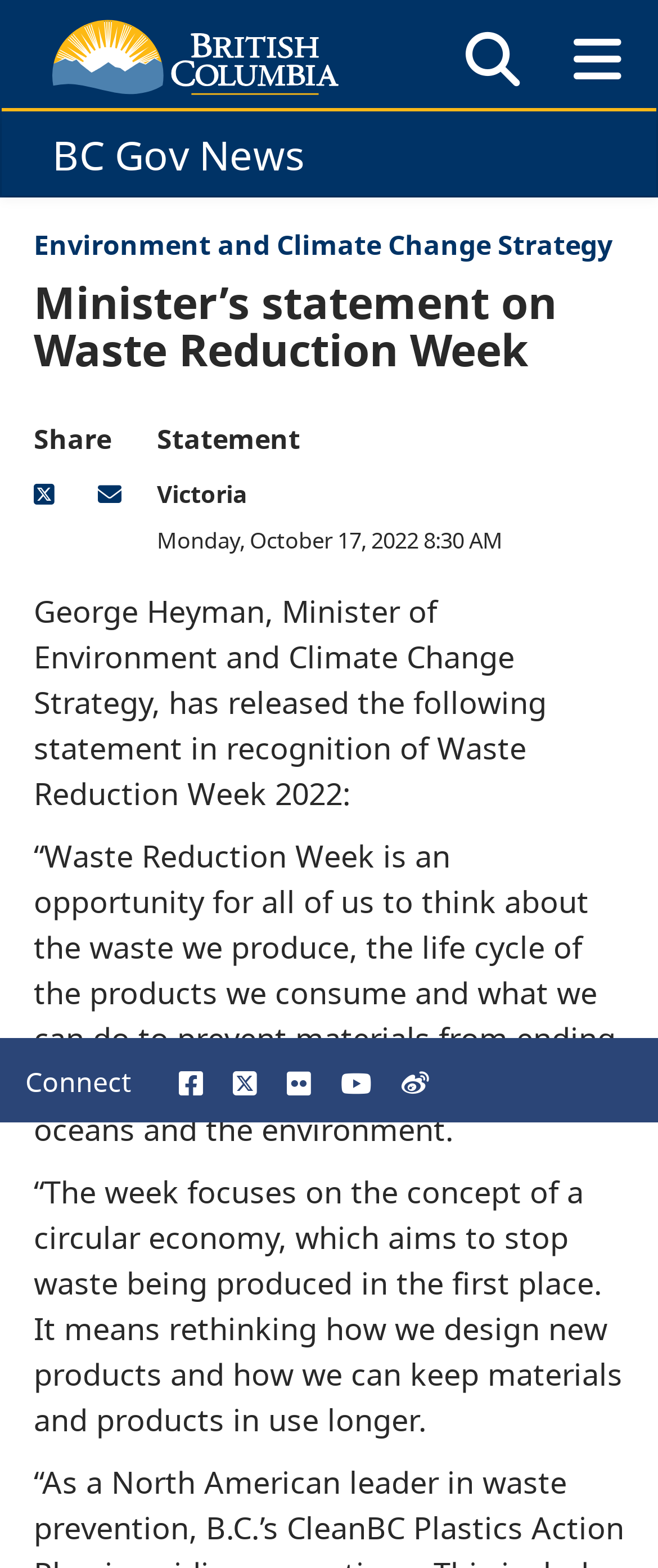What is the concept focused on during Waste Reduction Week? Using the information from the screenshot, answer with a single word or phrase.

Circular economy